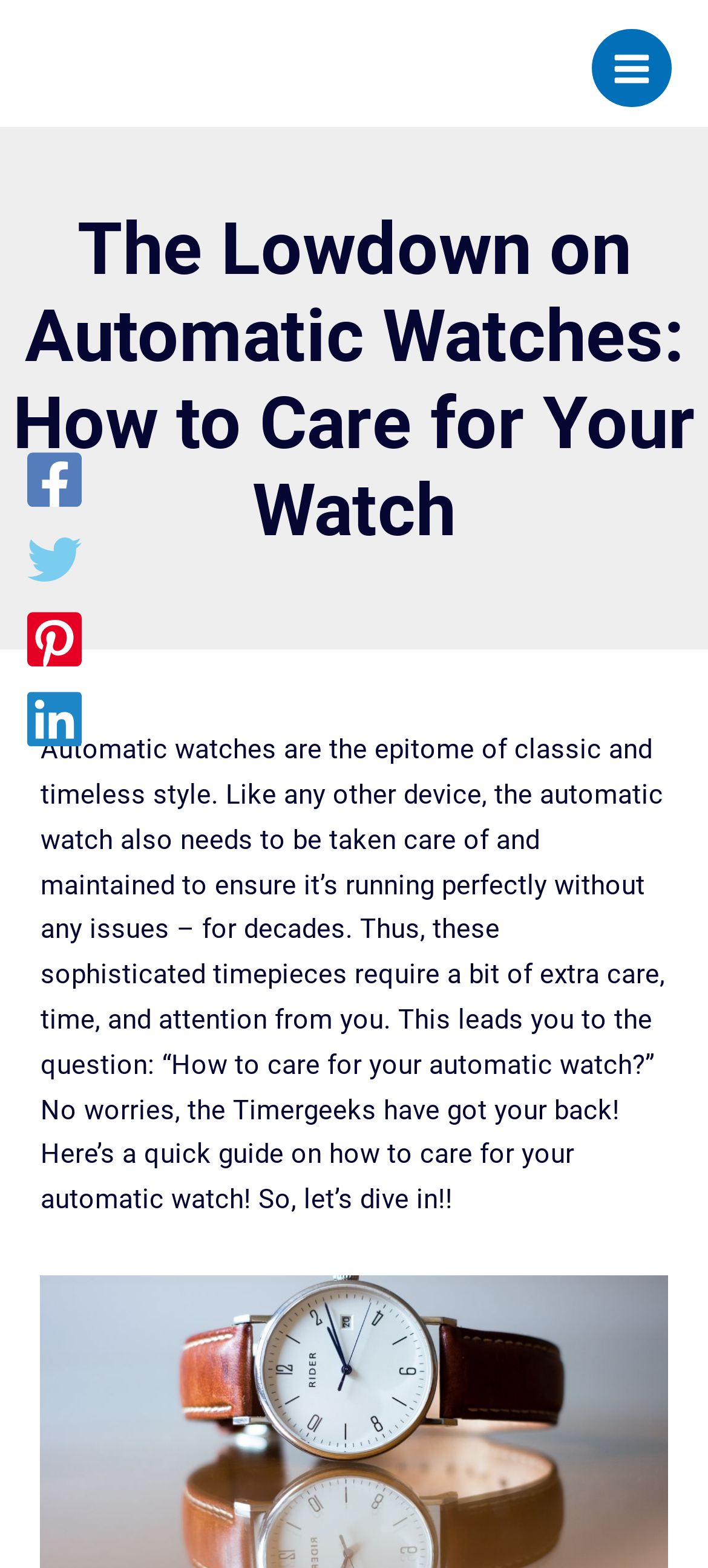What is the purpose of the Timergeeks?
Look at the screenshot and respond with one word or a short phrase.

To provide guidance